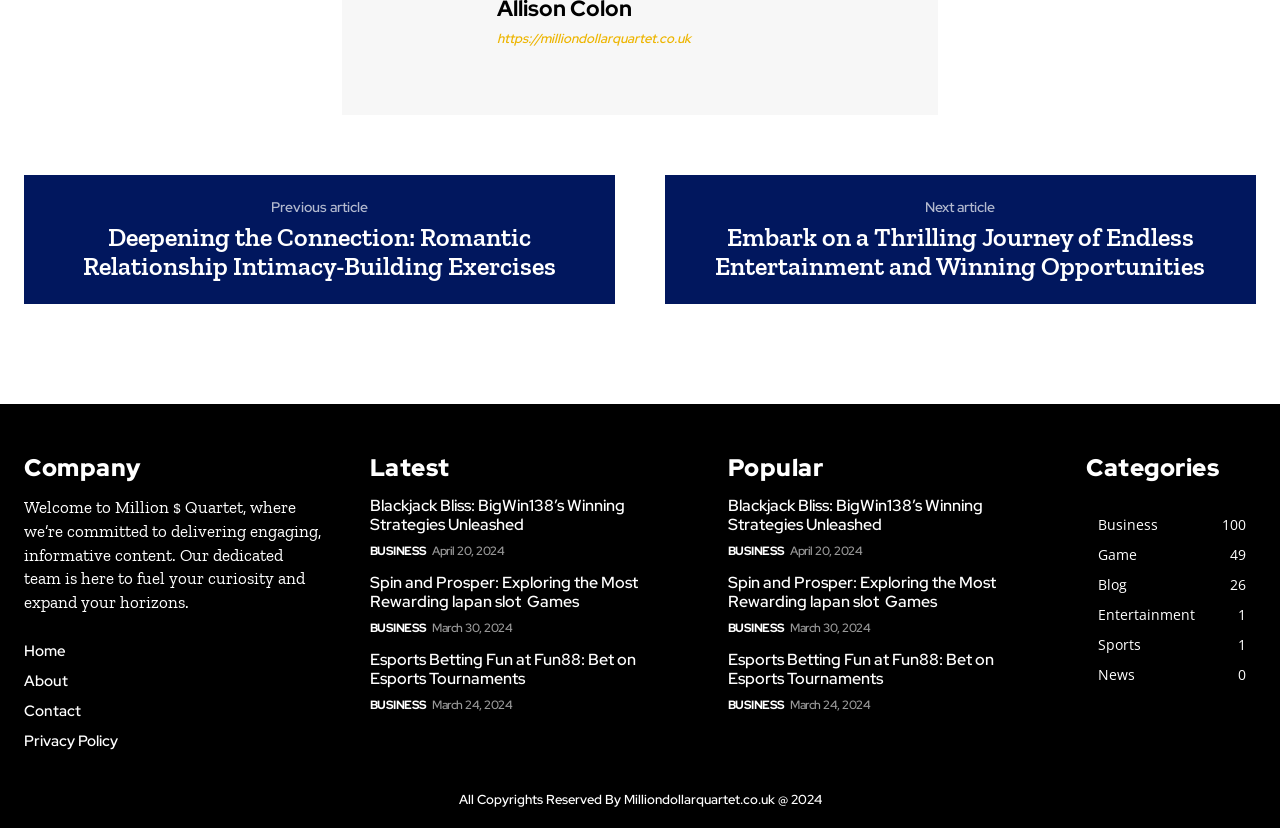Locate the bounding box coordinates of the UI element described by: "Sports1". The bounding box coordinates should consist of four float numbers between 0 and 1, i.e., [left, top, right, bottom].

[0.858, 0.767, 0.892, 0.79]